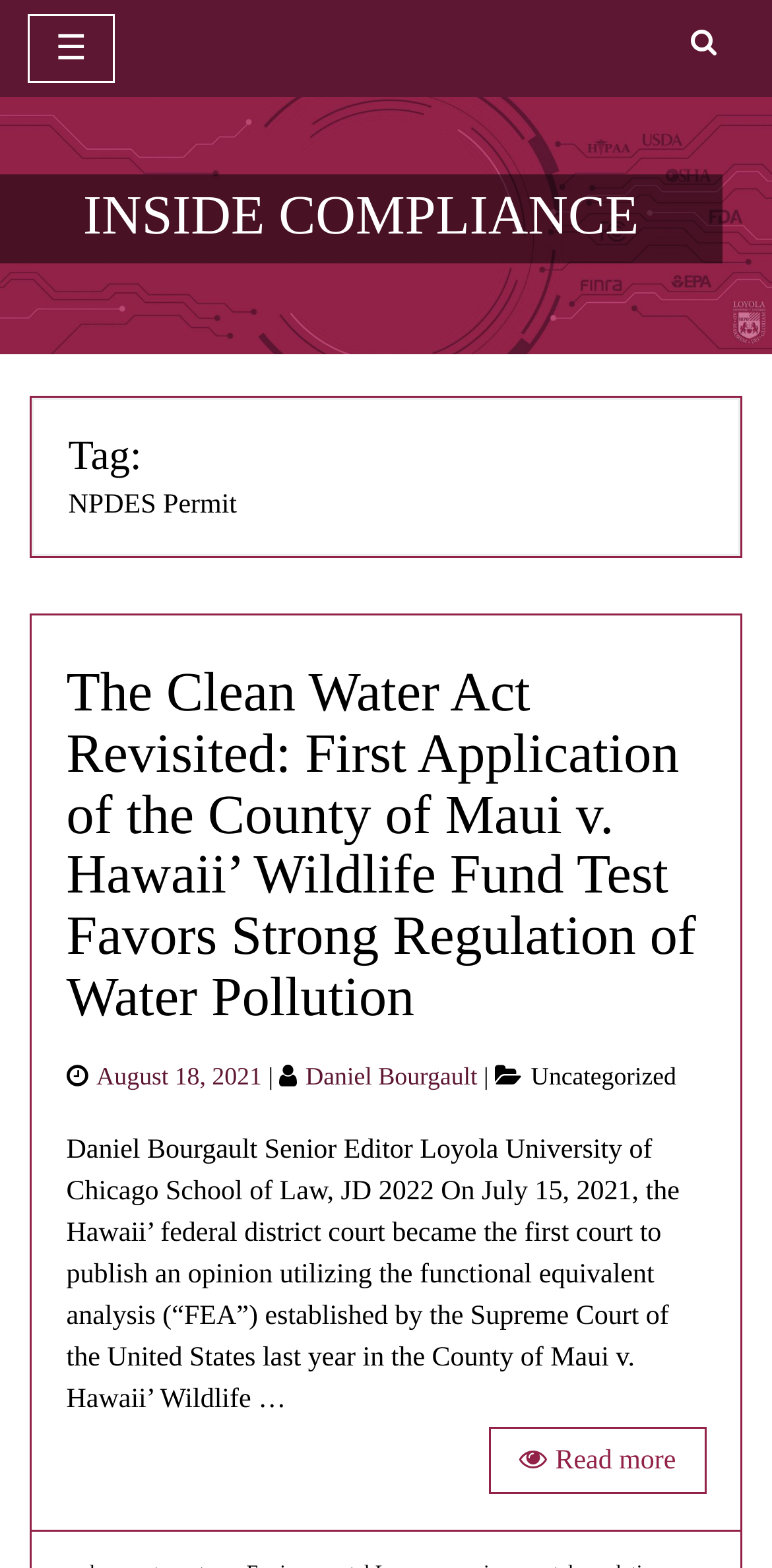Please answer the following question using a single word or phrase: 
What is the category of the article?

Uncategorized